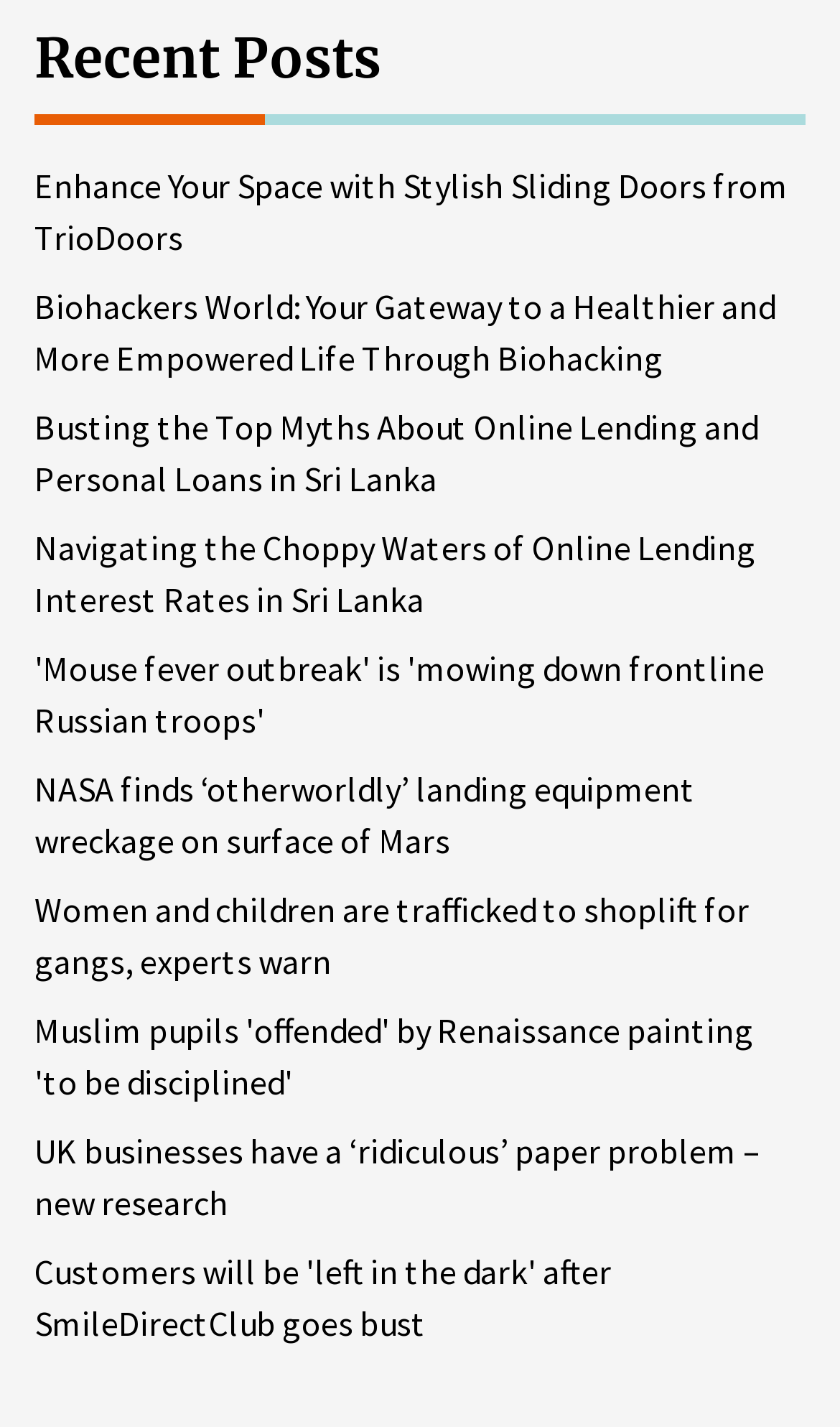What is the topic of the first link on this webpage?
Using the details shown in the screenshot, provide a comprehensive answer to the question.

The first link on this webpage has the title 'Enhance Your Space with Stylish Sliding Doors from TrioDoors', which suggests that the topic of this link is related to home decor and sliding doors.